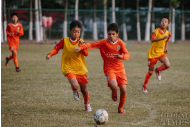Elaborate on the contents of the image in a comprehensive manner.

In a vibrant training session, young soccer talents are captured in action on a grassy field. Dressed in striking orange and yellow kits, two boys are seen fiercely competing for the ball, showcasing their determination and athleticism. Their focused expressions reflect the excitement and energy of the game, while teammates in the background continue to hustle and anticipate plays. This moment encapsulates the spirit of youth sports, highlighting teamwork, skill, and the joy of the game as they develop their abilities at the Shandong Luneng Taishan Football School.